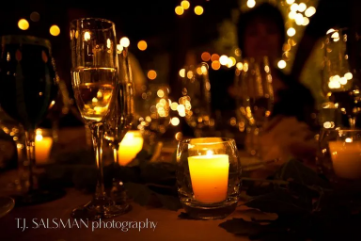What is the atmosphere of the setting?
Based on the visual, give a brief answer using one word or a short phrase.

Intimate and inviting